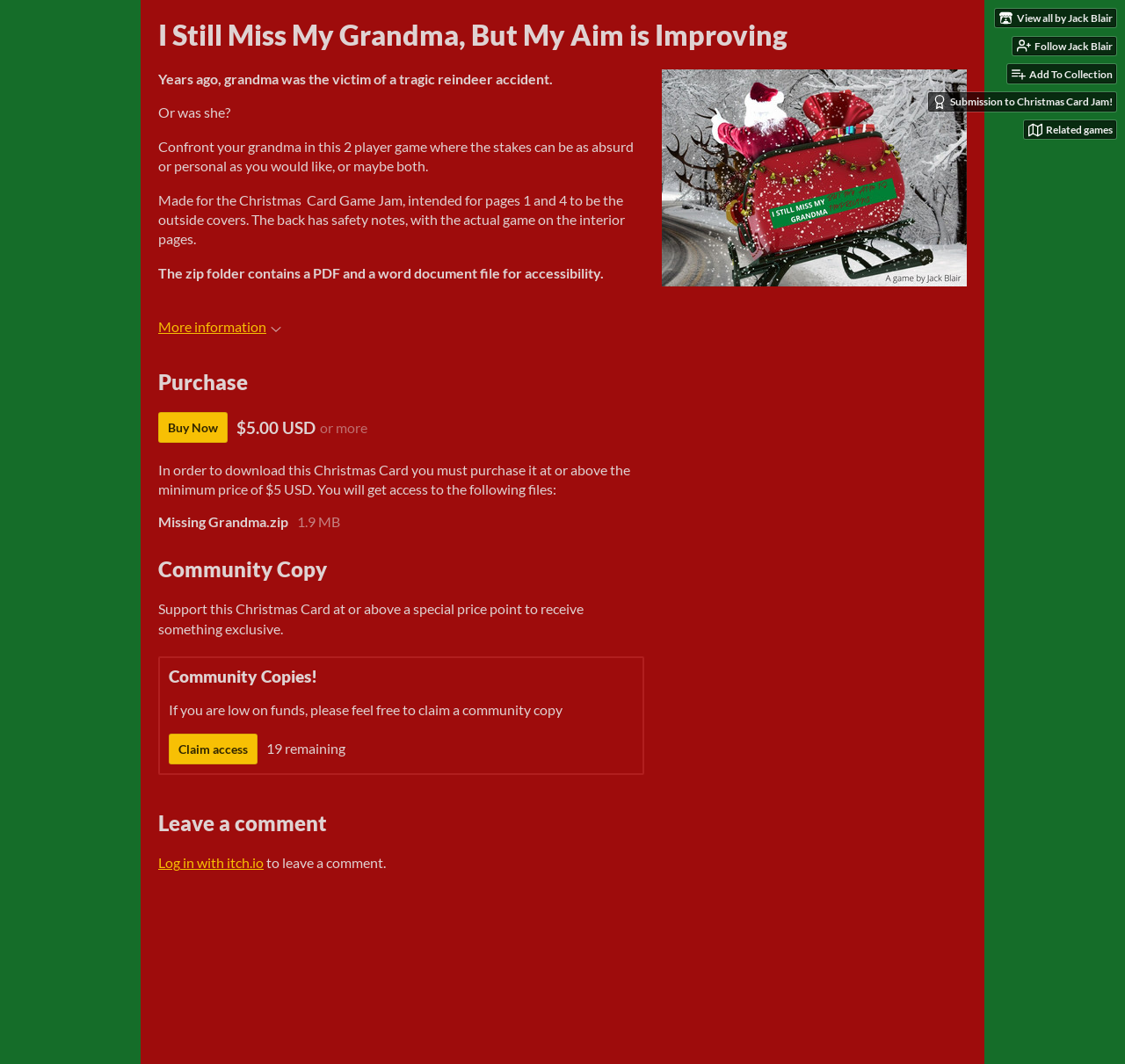What is the purpose of the 'Claim access' button?
Respond to the question with a well-detailed and thorough answer.

The purpose of the 'Claim access' button can be inferred from its location in the 'Community Copies!' section of the webpage, where it is stated that users can claim a community copy if they are low on funds, and the button is likely used to facilitate this process.